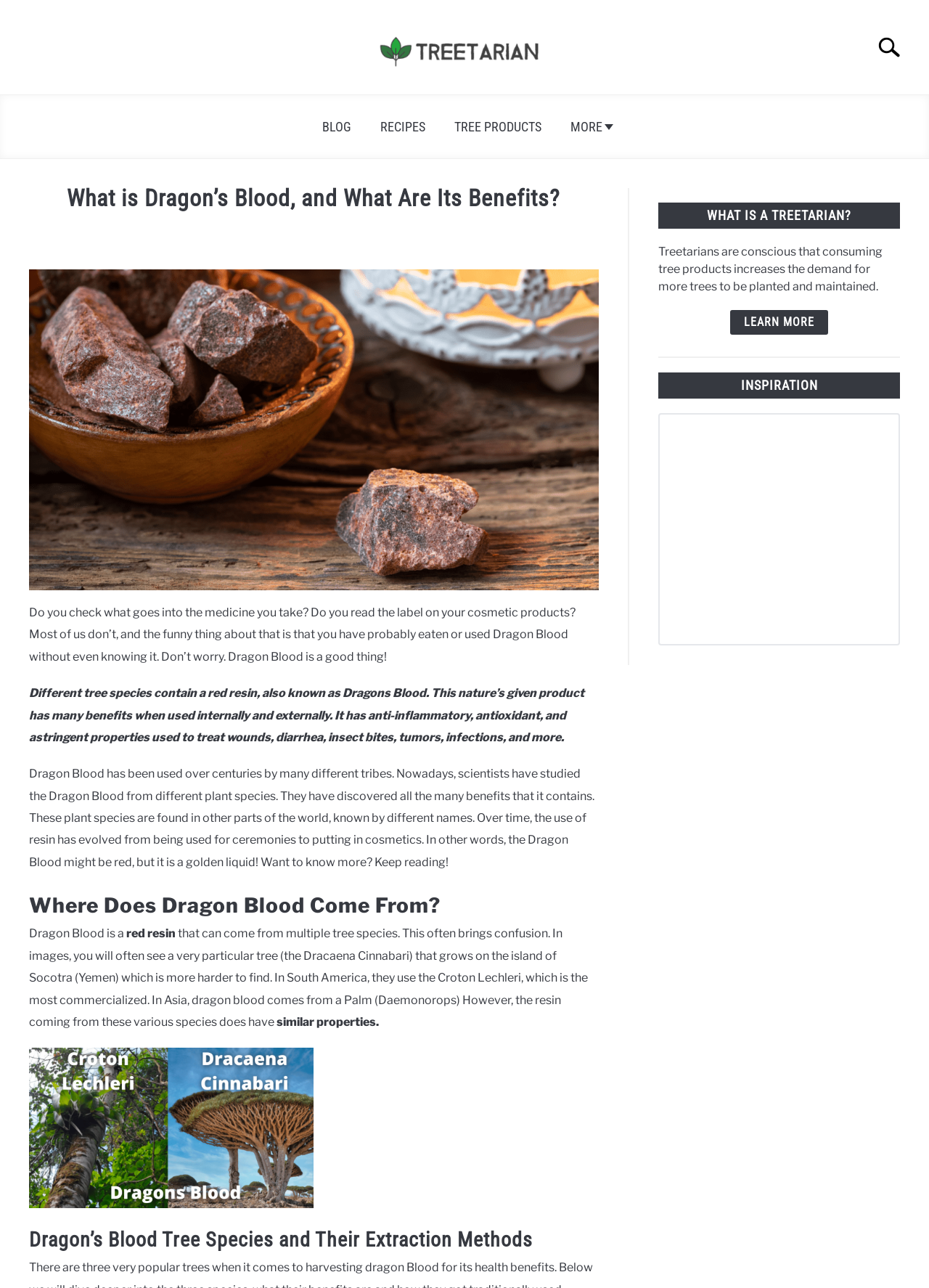Locate and extract the headline of this webpage.

What is Dragon’s Blood, and What Are Its Benefits?